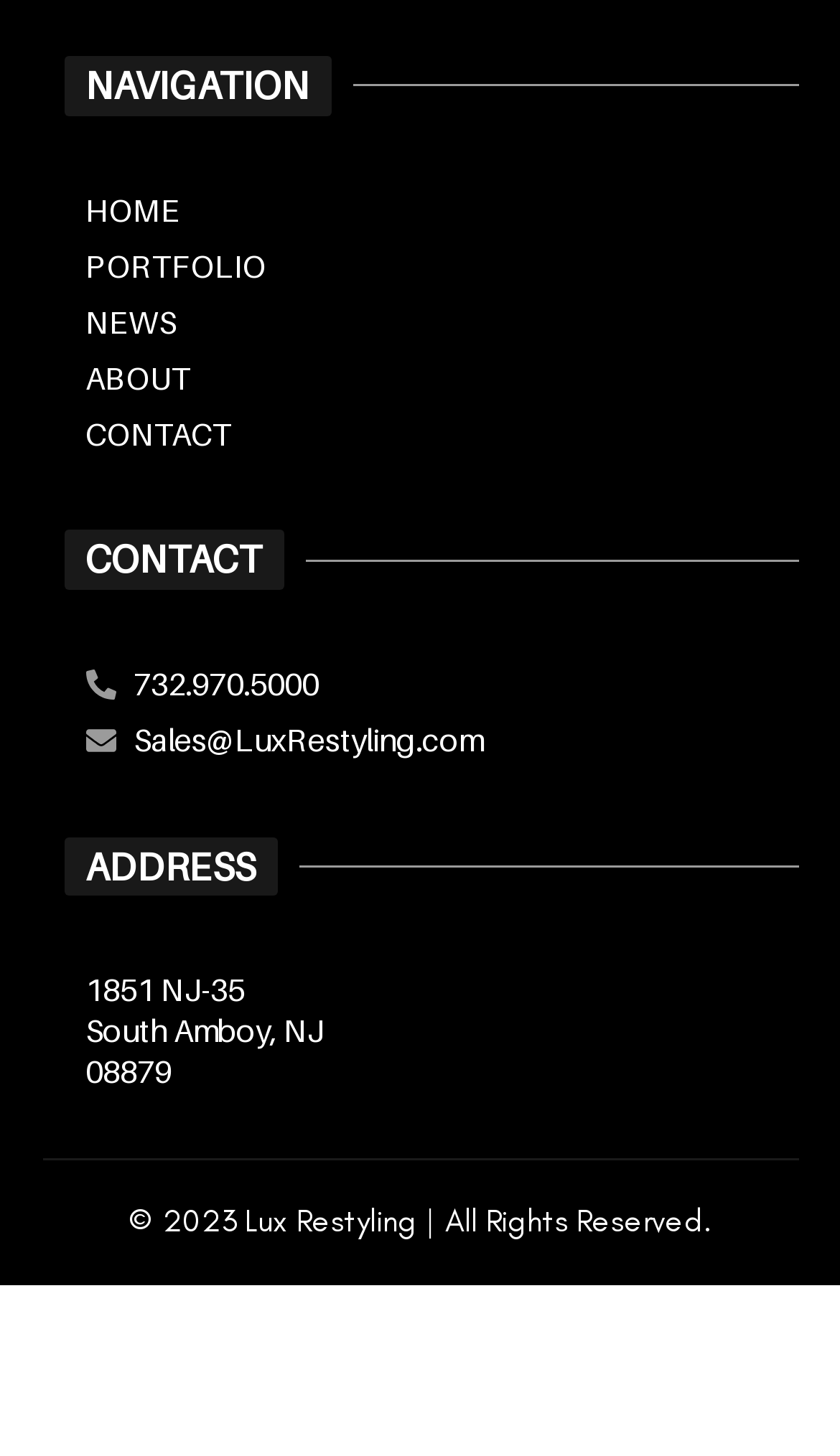Please mark the clickable region by giving the bounding box coordinates needed to complete this instruction: "read news".

[0.101, 0.208, 0.95, 0.236]